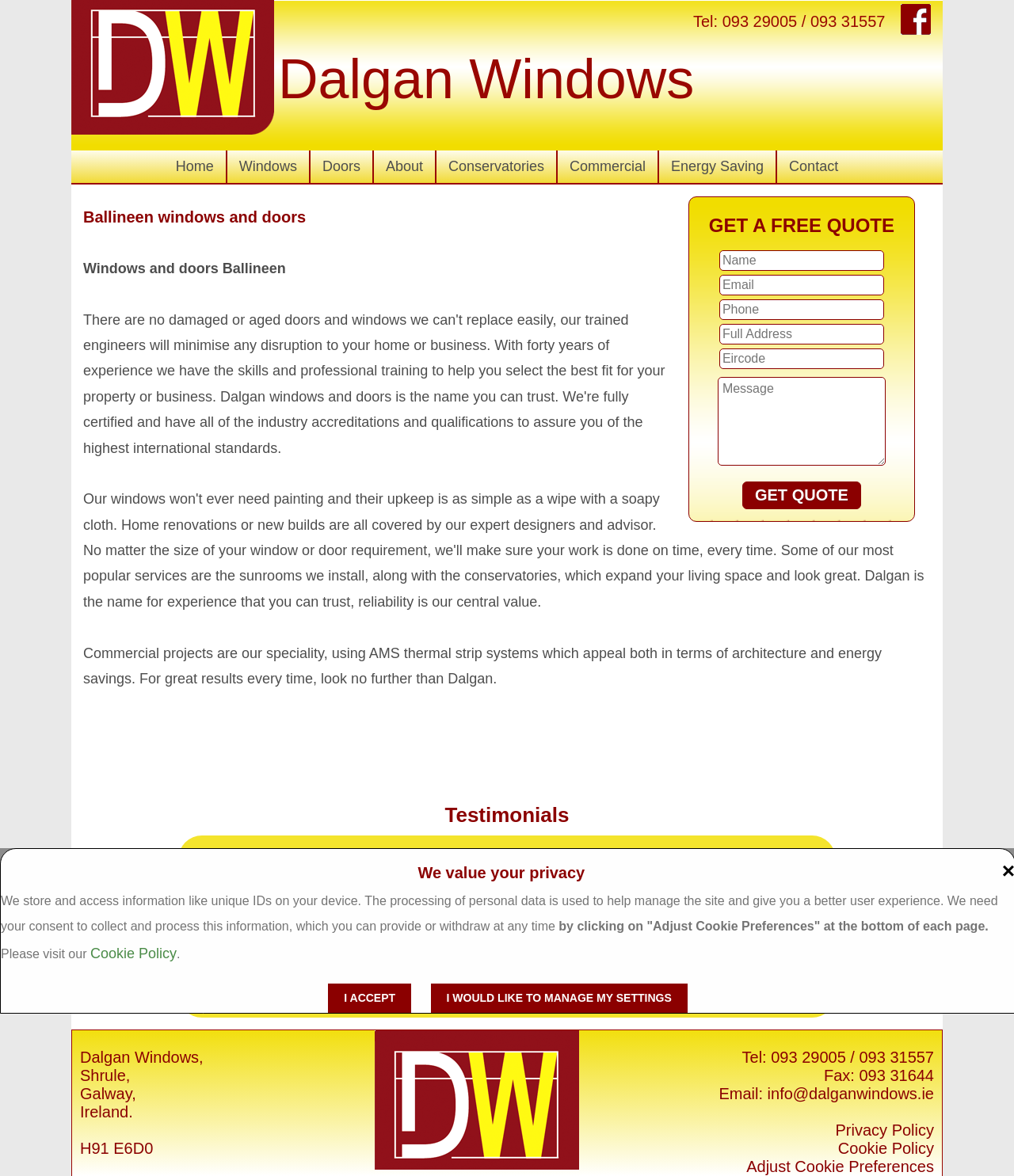Please find and report the bounding box coordinates of the element to click in order to perform the following action: "Click the 'Home' link". The coordinates should be expressed as four float numbers between 0 and 1, in the format [left, top, right, bottom].

[0.162, 0.128, 0.223, 0.156]